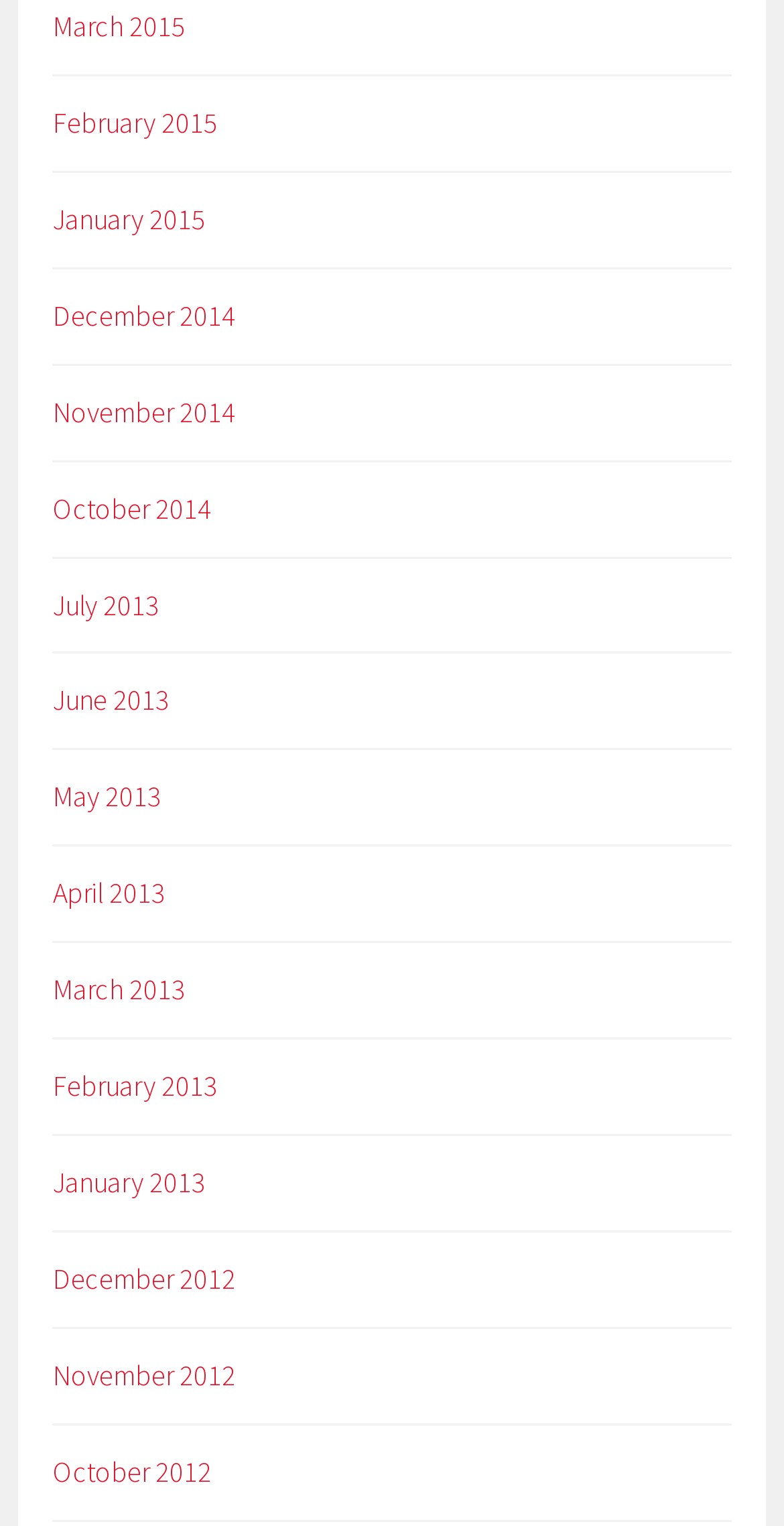What is the latest month listed?
Please provide a full and detailed response to the question.

I looked at the list of links and found the latest month listed, which is March 2015.